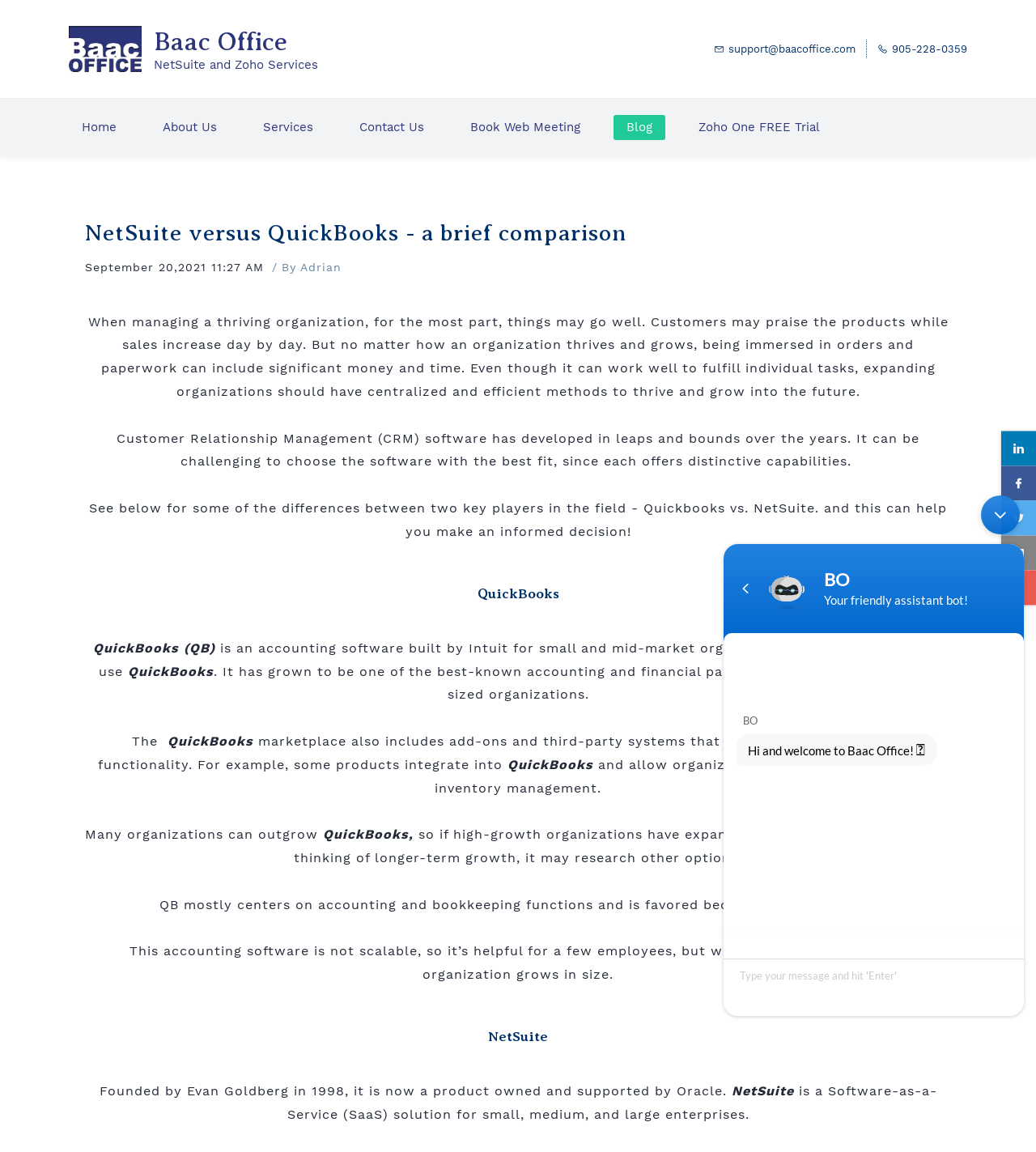Please identify the bounding box coordinates of the region to click in order to complete the given instruction: "Click the 'Blog' link". The coordinates should be four float numbers between 0 and 1, i.e., [left, top, right, bottom].

[0.592, 0.1, 0.642, 0.122]